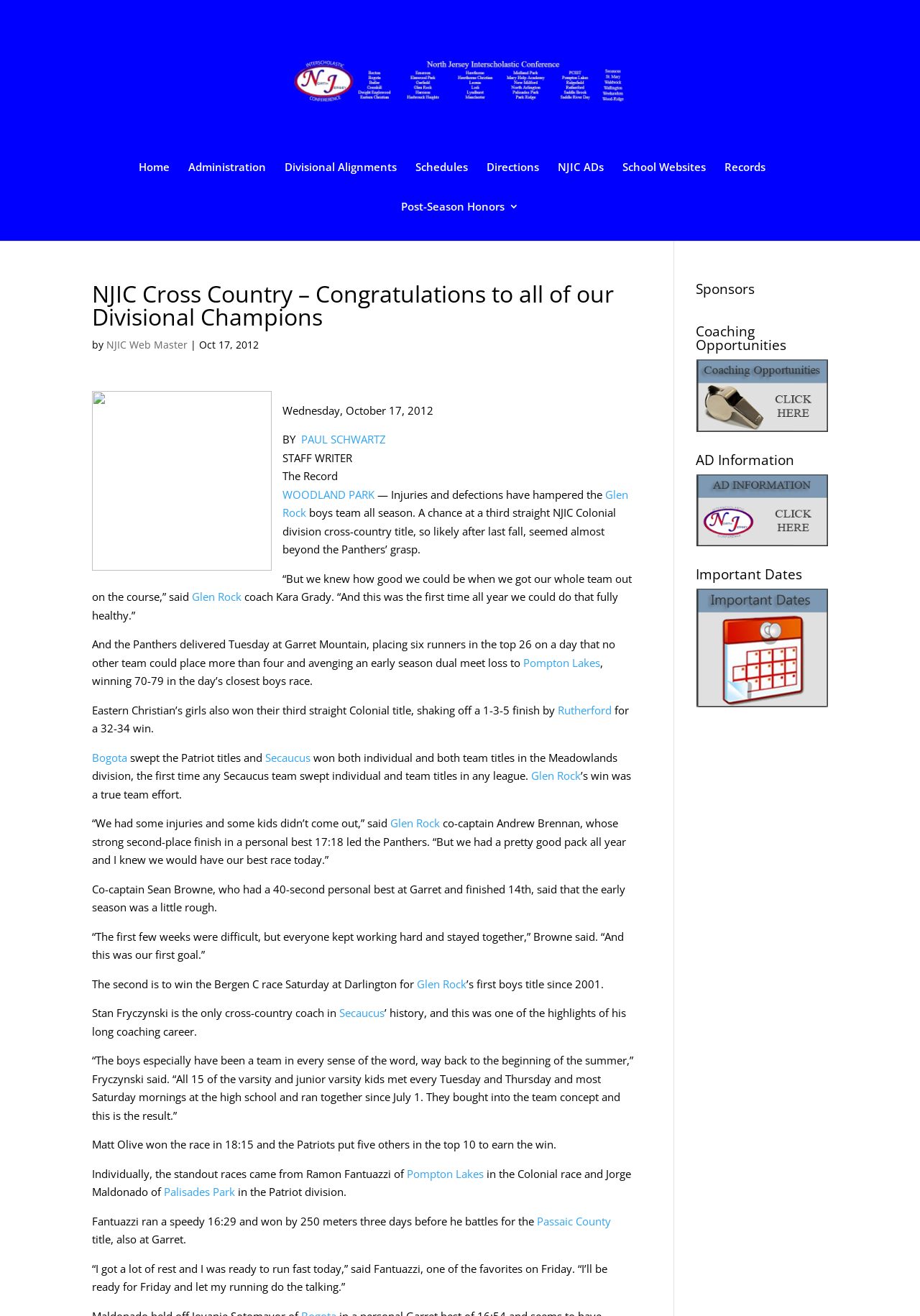Use a single word or phrase to answer the question:
What is the time achieved by Ramon Fantuazzi in the Colonial race?

16:29